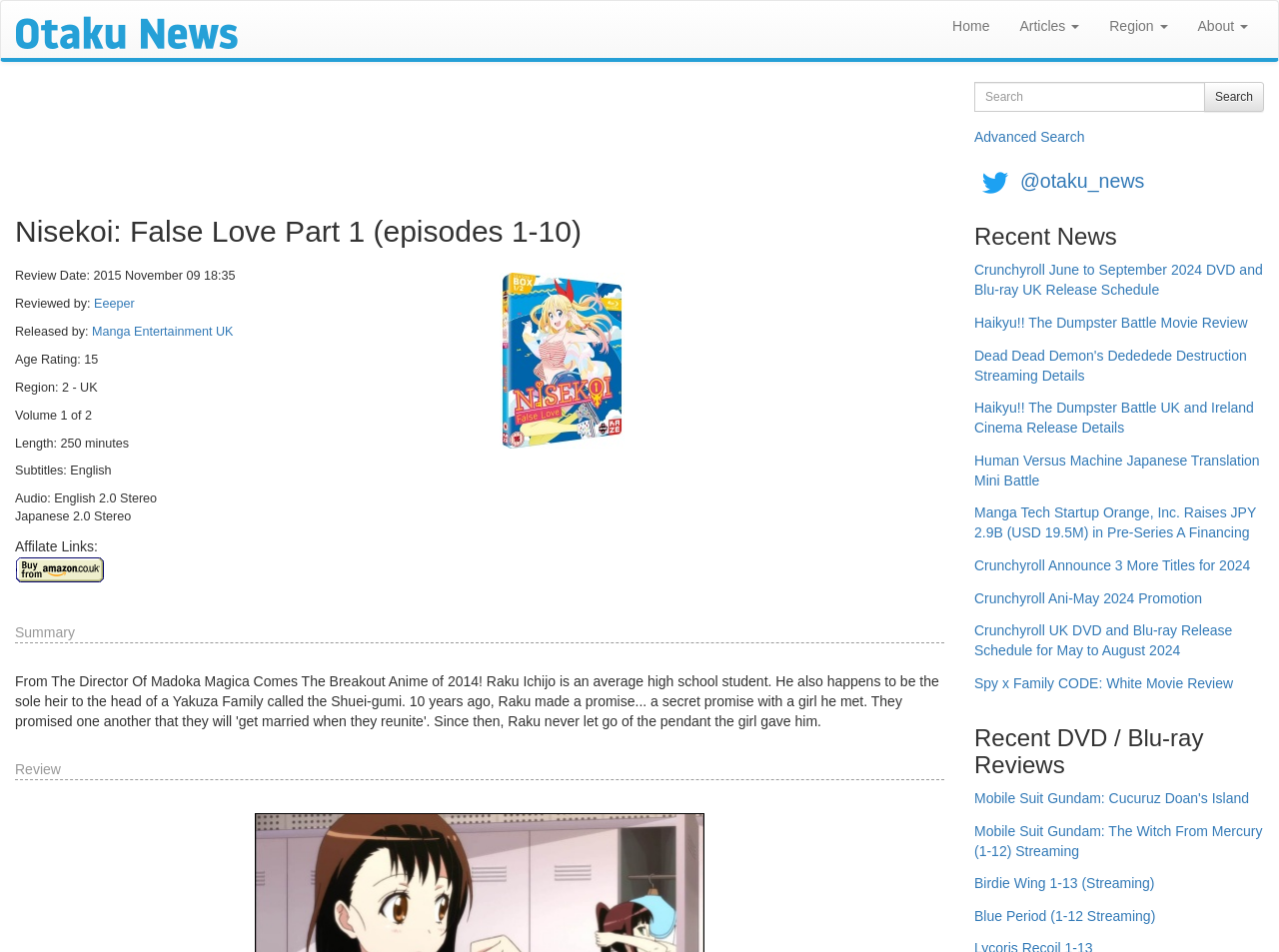What is the age rating of the DVD?
Give a detailed explanation using the information visible in the image.

The age rating of the DVD can be found in the details section of the webpage, where it says 'Age Rating: 15'.